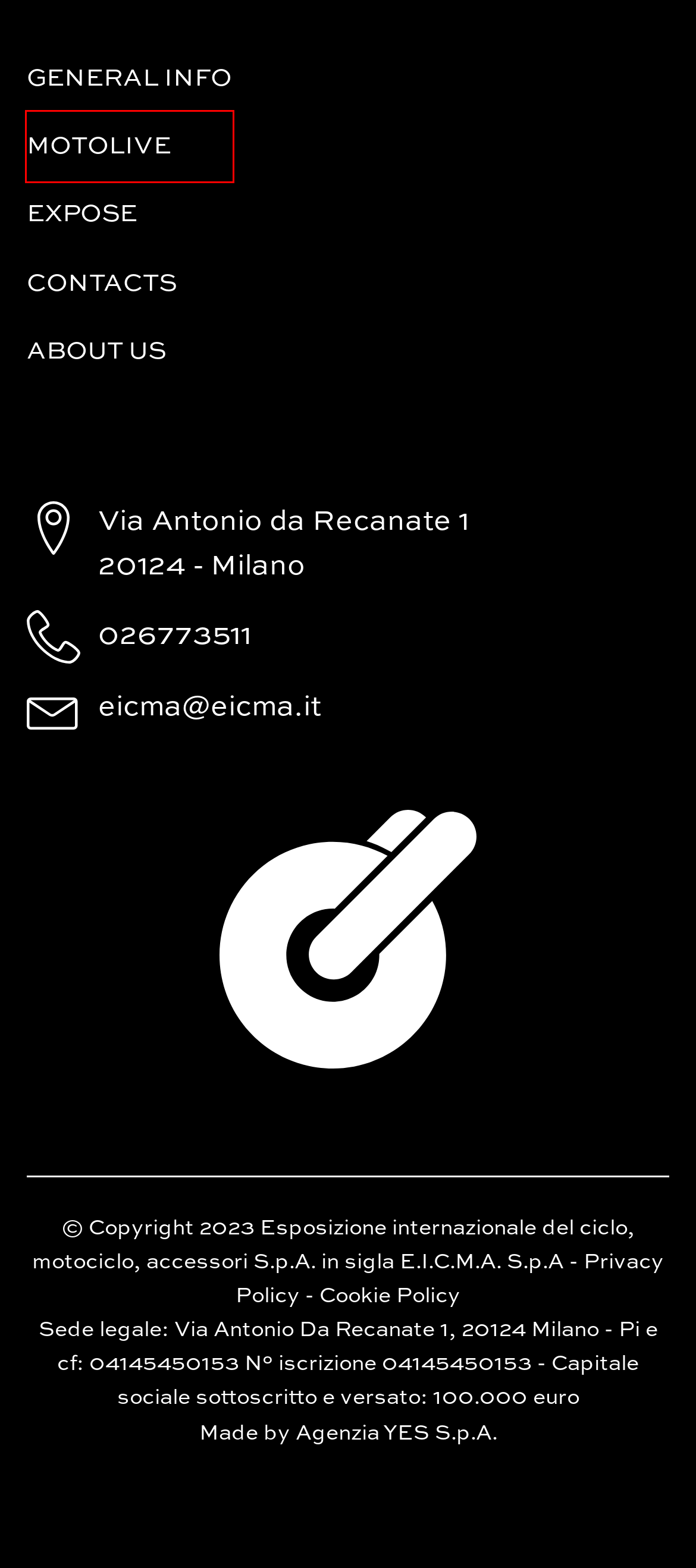You have a screenshot of a webpage where a red bounding box highlights a specific UI element. Identify the description that best matches the resulting webpage after the highlighted element is clicked. The choices are:
A. Cookie - EICMA
B. Privacy - EICMA
C. Contacts - EICMA
D. Exhibitors - EICMA
E. General Info - EICMA
F. EICMA 2023: GOLD MEDAL EDITION, OVER 560 THOUSAND PEOPLE ATTENDED THE EXHIBITION - EICMA
G. About Us - EICMA
H. MotoLive - EICMA

H